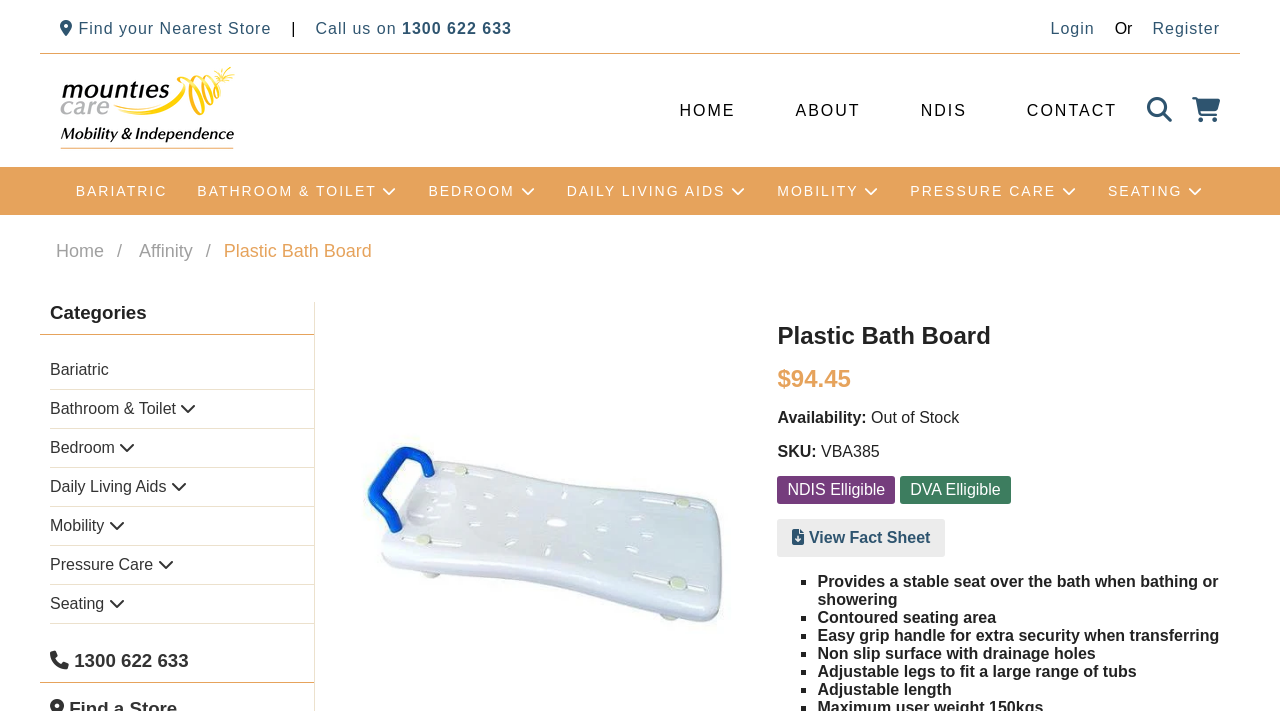How many categories are there in the navigation menu?
Please answer the question with a single word or phrase, referencing the image.

7